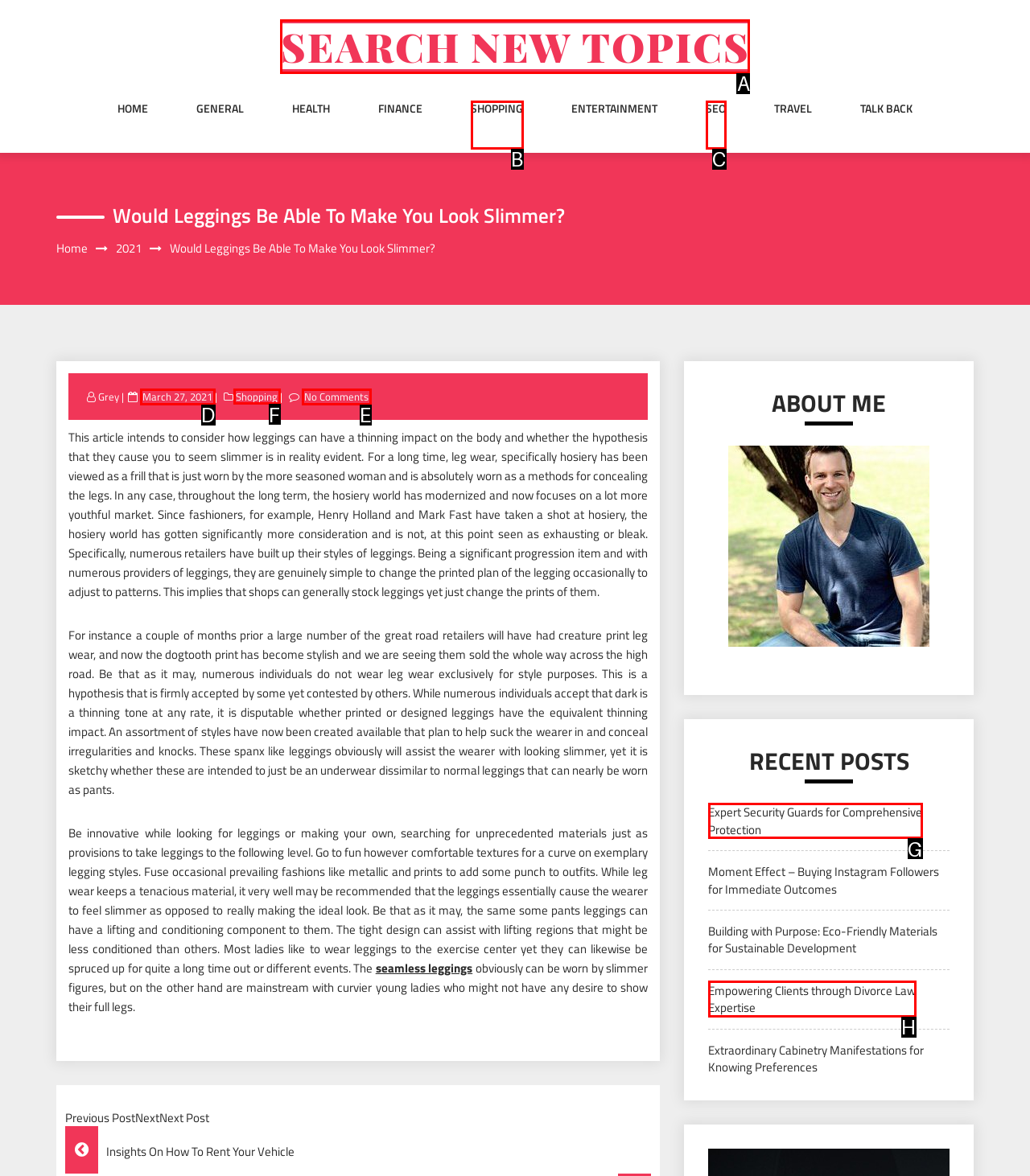To complete the task: Click on the link to view posts about Shopping, which option should I click? Answer with the appropriate letter from the provided choices.

F